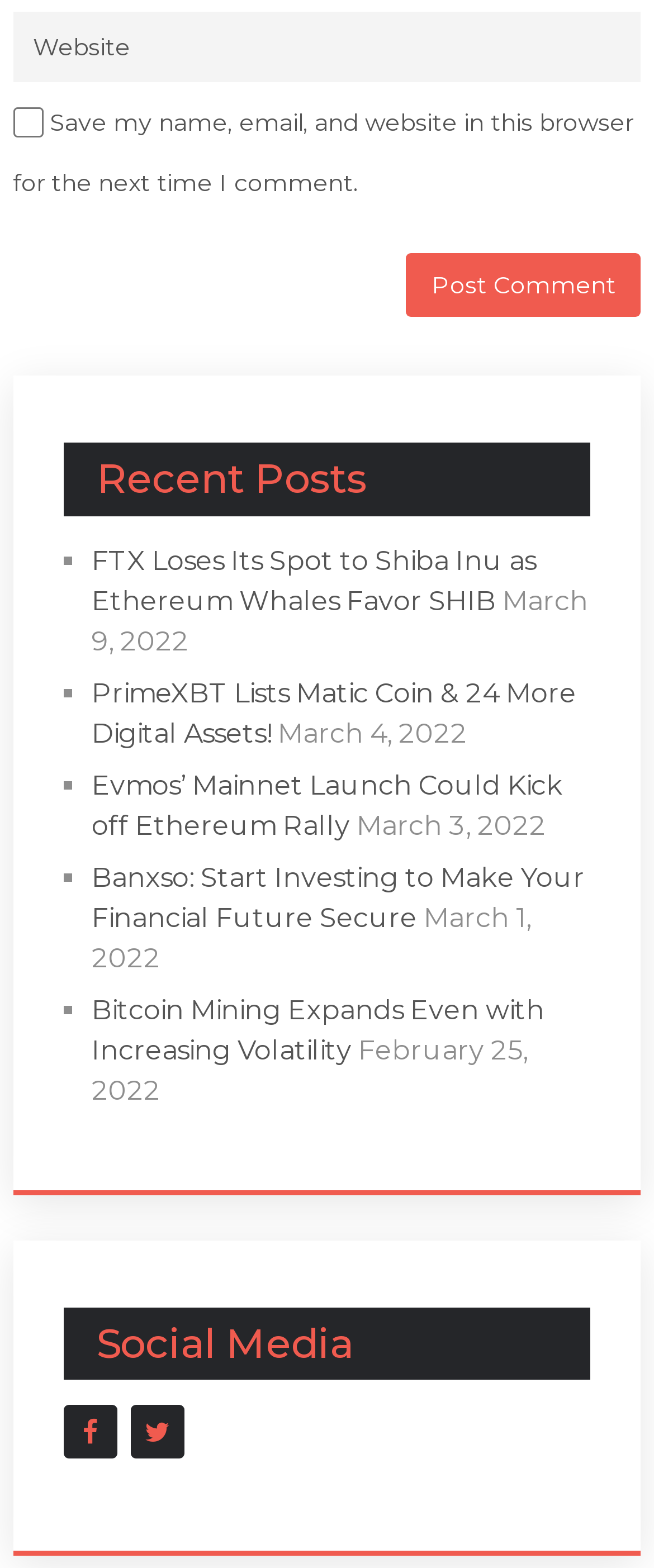Please locate the bounding box coordinates of the region I need to click to follow this instruction: "Post a comment".

[0.621, 0.161, 0.98, 0.202]